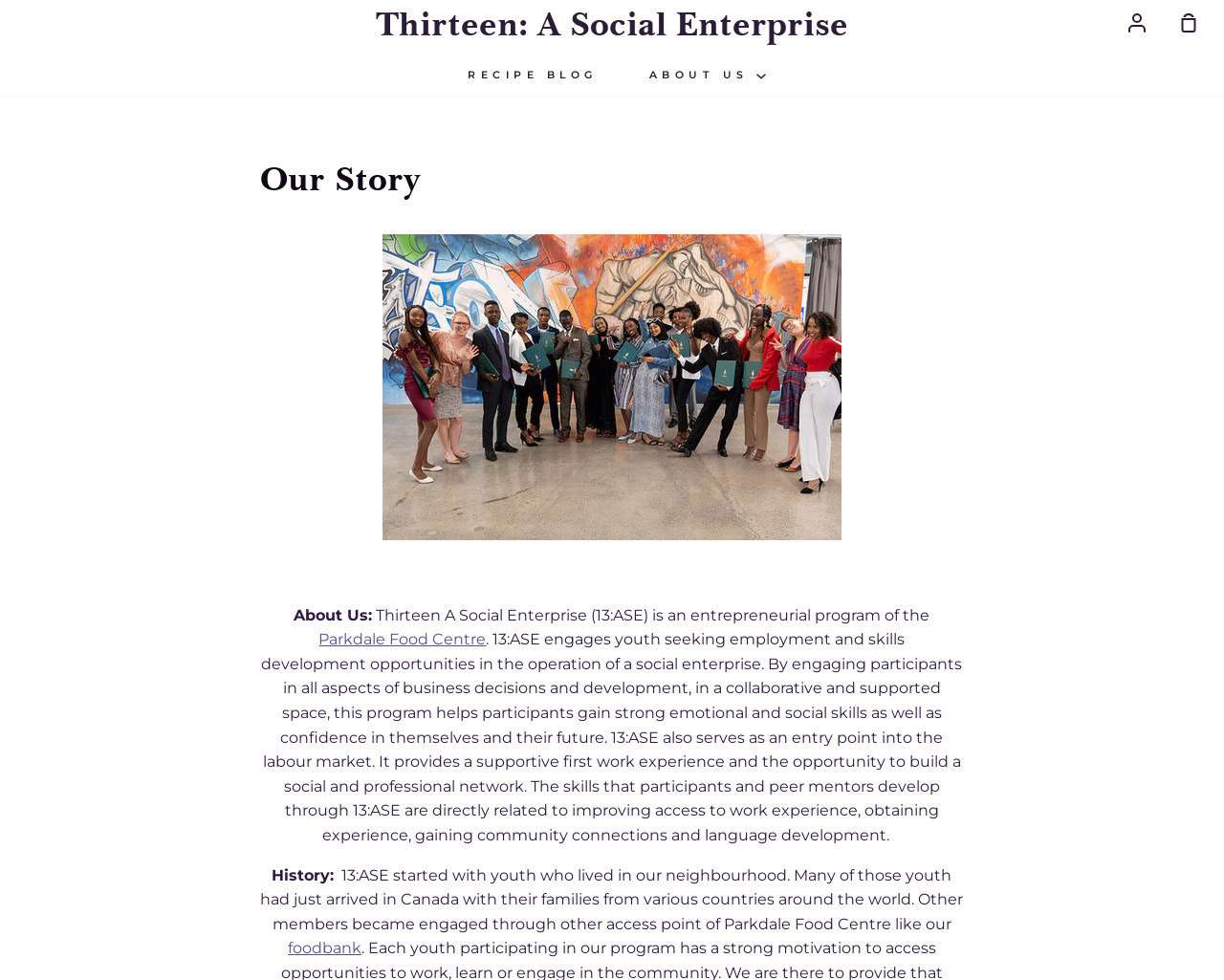What is the location of the link 'Parkdale Food Centre'?
Give a single word or phrase as your answer by examining the image.

Below 'About Us:'